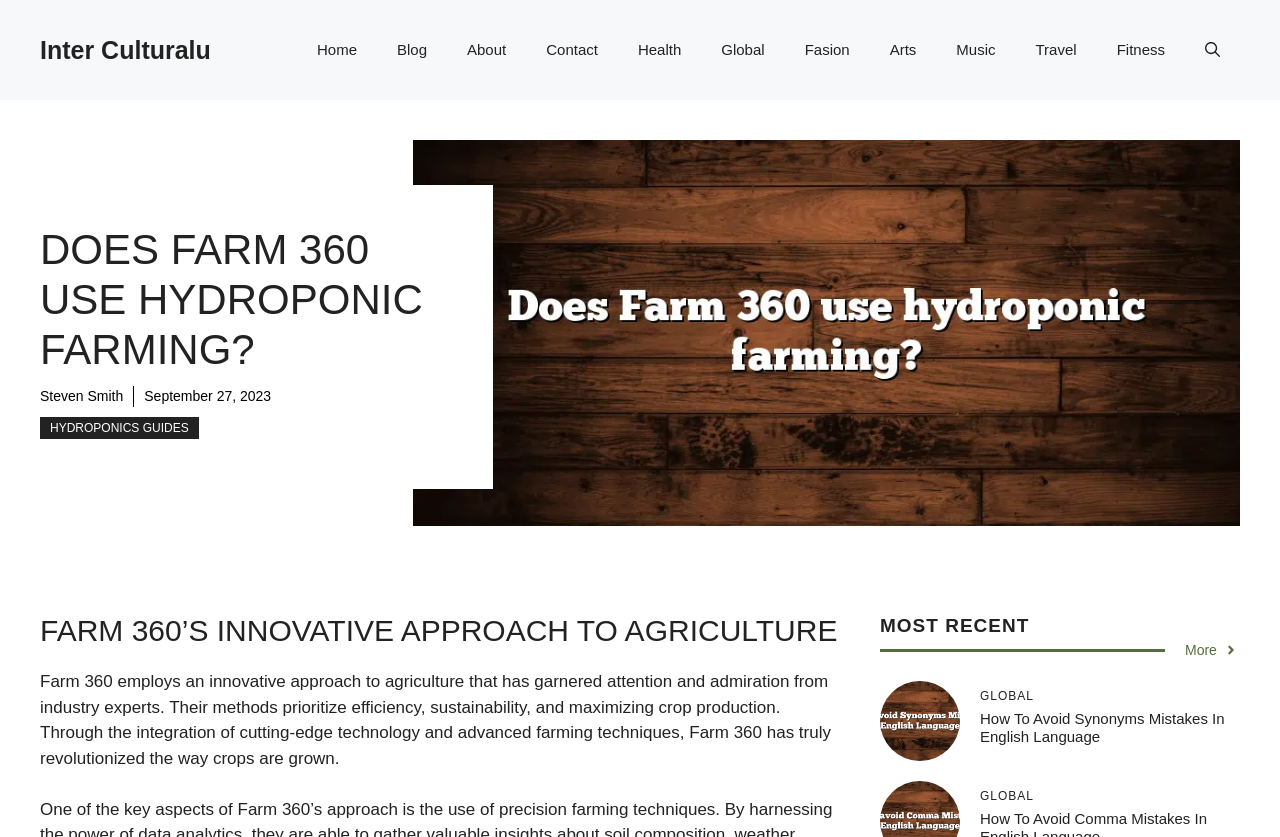Can you pinpoint the bounding box coordinates for the clickable element required for this instruction: "Open the 'HYDROPONICS GUIDES' page"? The coordinates should be four float numbers between 0 and 1, i.e., [left, top, right, bottom].

[0.031, 0.498, 0.155, 0.524]